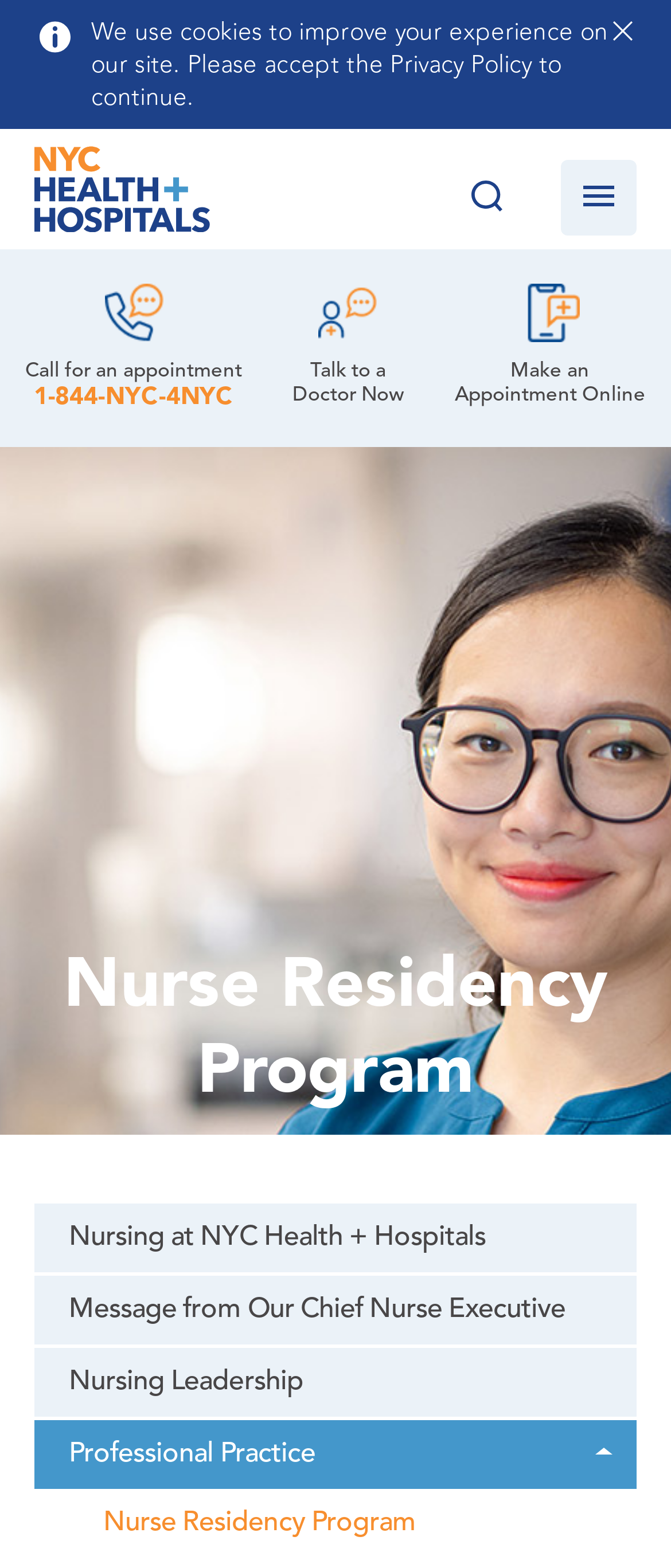What is the text of the first link on the webpage?
Answer the question with a single word or phrase by looking at the picture.

1-844-NYC-4NYC